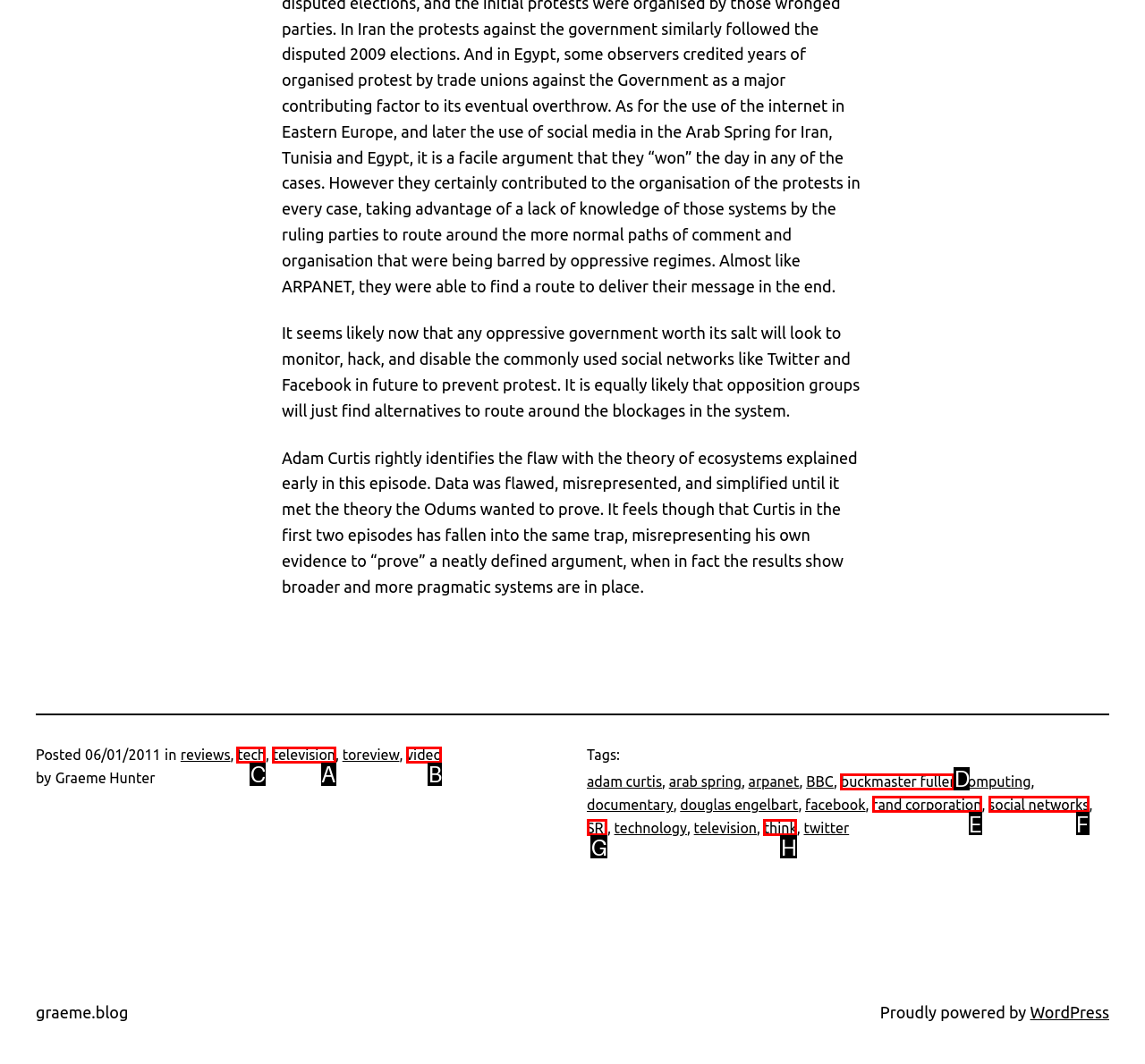Choose the letter of the element that should be clicked to complete the task: Click the link to tech
Answer with the letter from the possible choices.

C